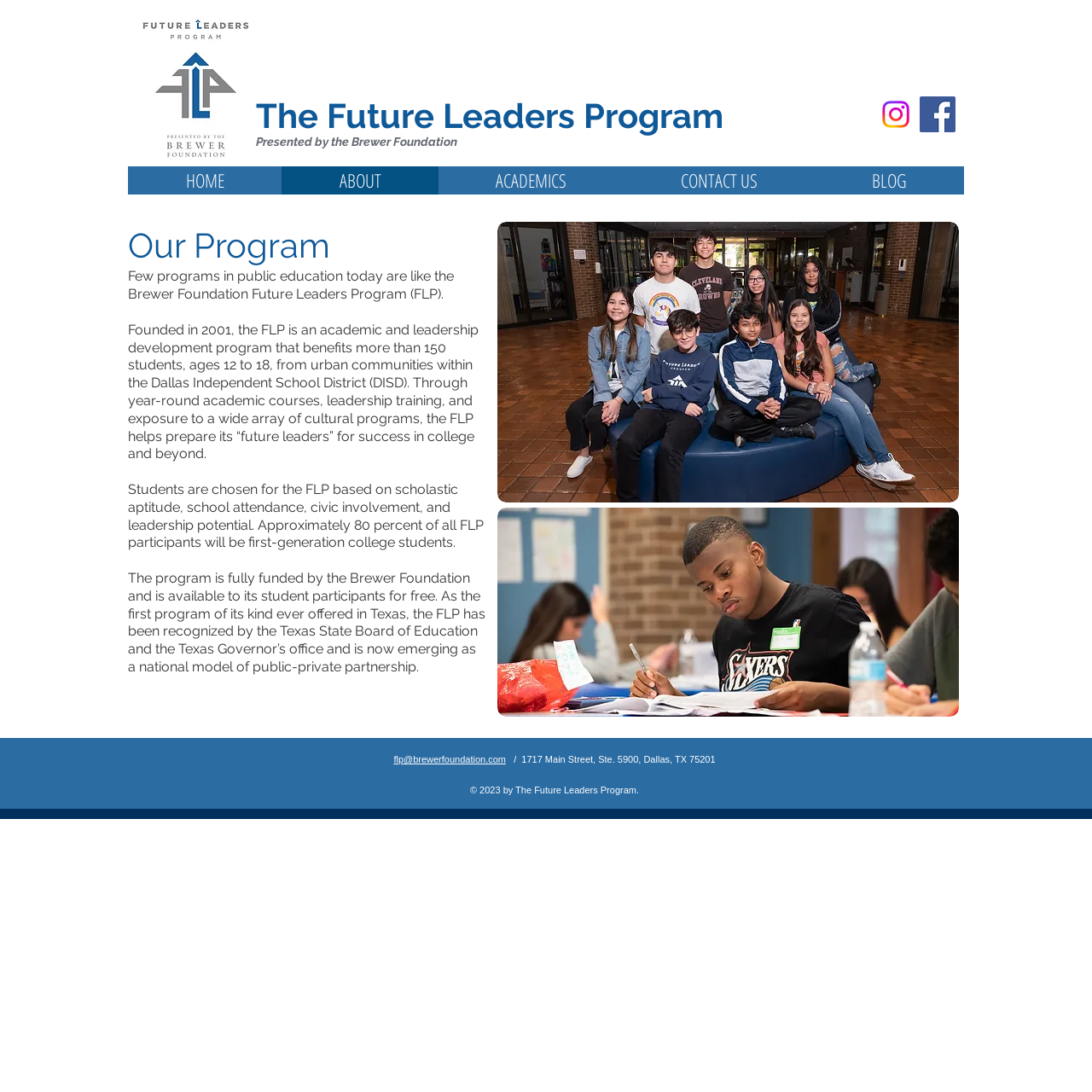Offer a meticulous caption that includes all visible features of the webpage.

The webpage is about the "Our Program" section of the Future Leaders Program (FLP) presented by the Brewer Foundation. At the top-left corner, there is a logo image with a link to the homepage. Below the logo, there are two headings: "The Future Leaders Program" and "Presented by the Brewer Foundation". 

On the top-right corner, there is a social bar with links to Instagram and Facebook, each represented by an icon. 

Below the headings, there is a navigation menu with links to "HOME", "ABOUT", "ACADEMICS", "CONTACT US", and "BLOG". 

The main content of the page is divided into two sections. On the left side, there is a heading "Our Program" followed by a series of paragraphs describing the program. The text explains that the FLP is an academic and leadership development program that benefits students from urban communities within the Dallas Independent School District. It also mentions the program's goals, selection criteria, and funding. 

On the right side, there are two images, one above the other, showcasing the program's activities. 

At the bottom of the page, there is a footer section with copyright information, an email address, and a physical address.